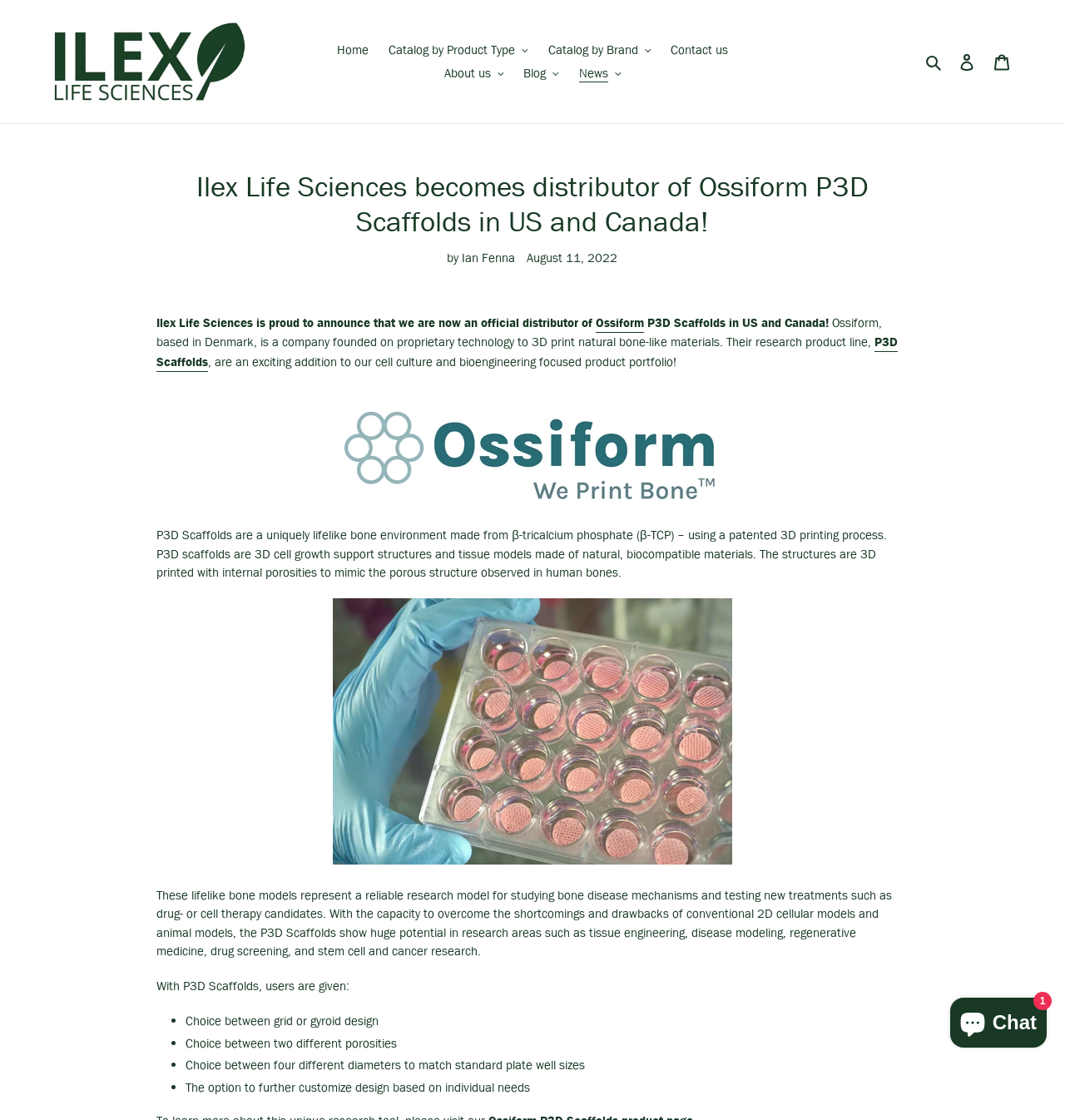Please indicate the bounding box coordinates of the element's region to be clicked to achieve the instruction: "View the 'Ossiform' website". Provide the coordinates as four float numbers between 0 and 1, i.e., [left, top, right, bottom].

[0.56, 0.281, 0.605, 0.297]